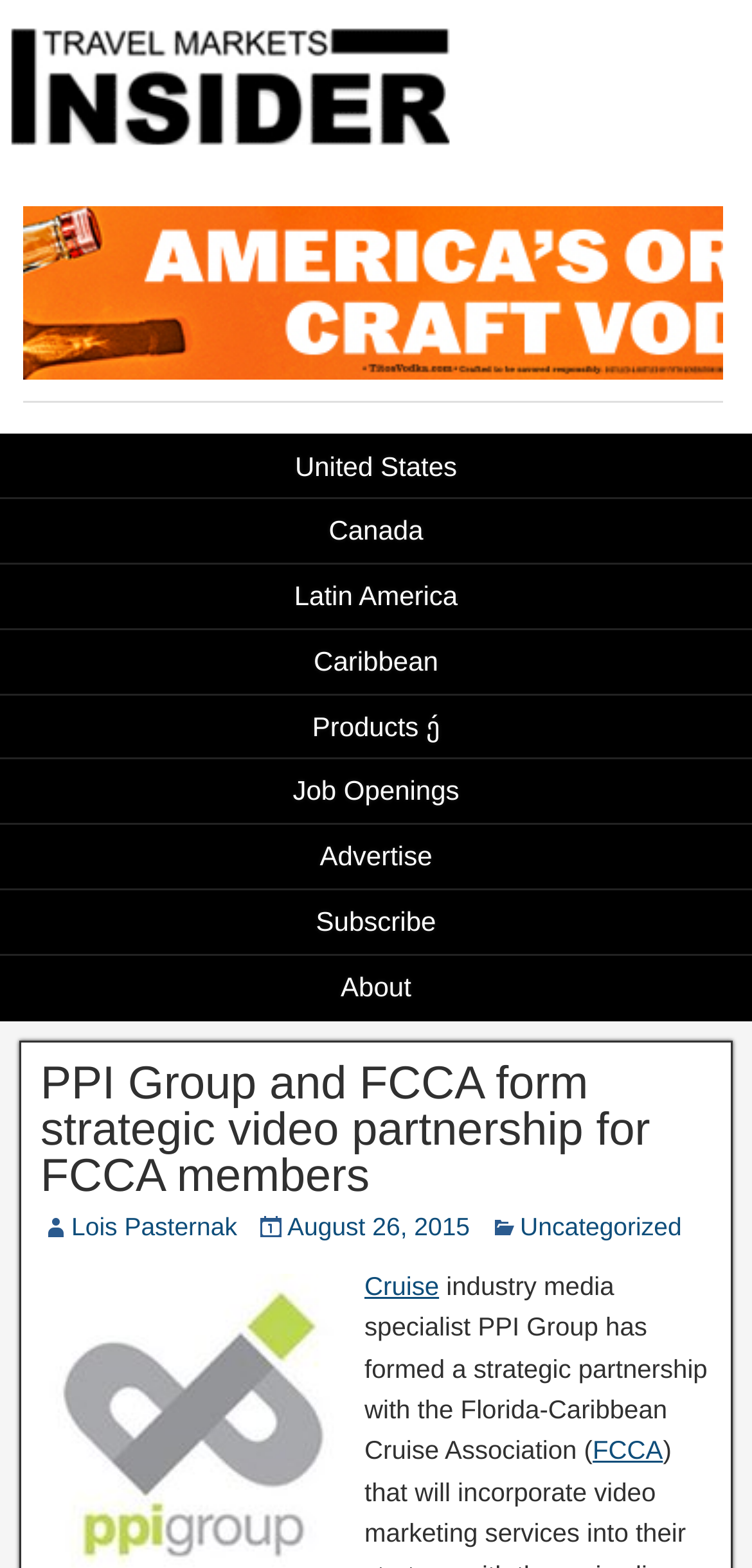Can you find and provide the title of the webpage?

PPI Group and FCCA form strategic video partnership for FCCA members